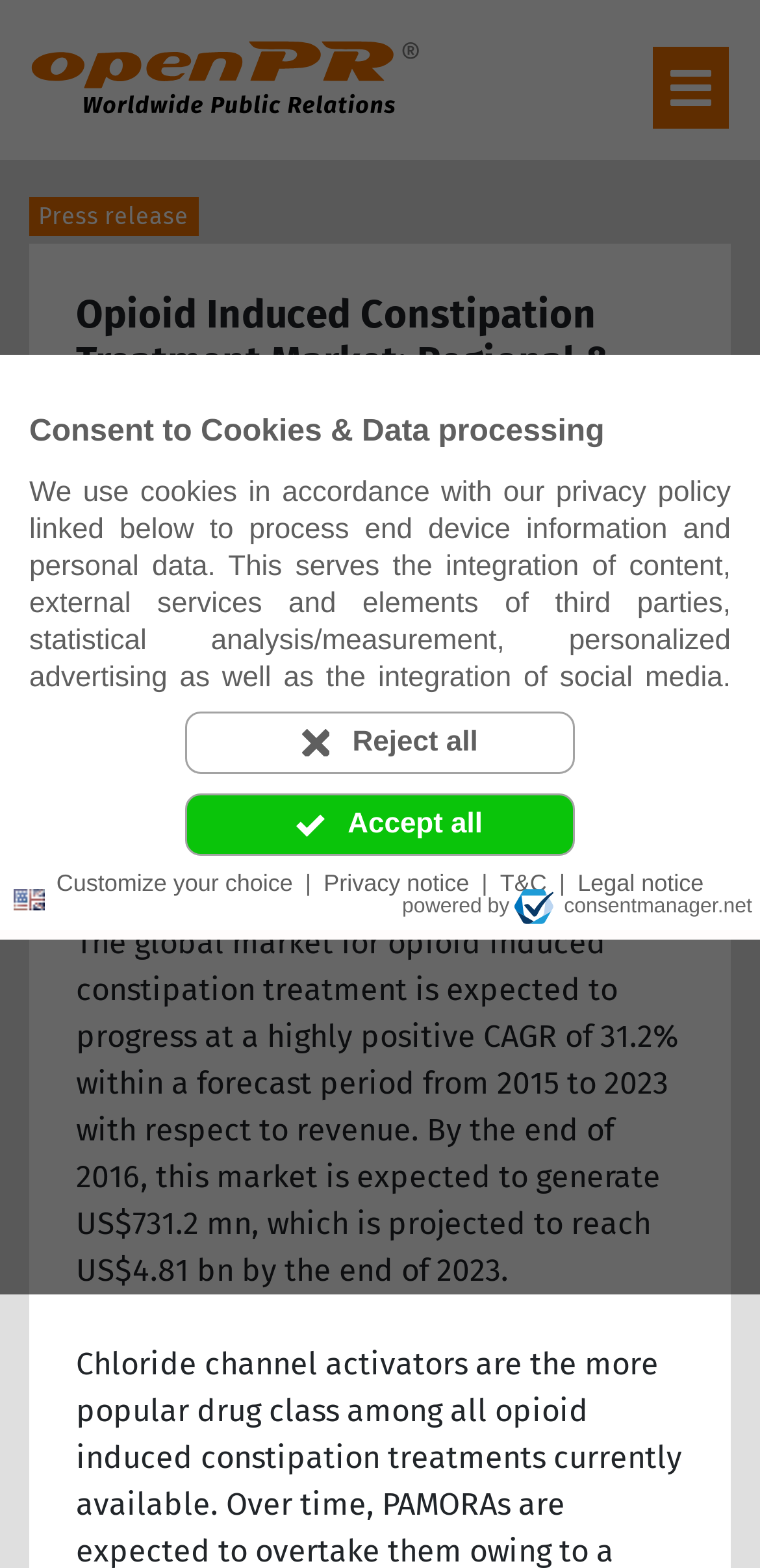Produce an elaborate caption capturing the essence of the webpage.

The webpage appears to be a press release about the Opioid Induced Constipation Treatment Market. At the top, there is a dialog box for consenting to cookies and data processing, which takes up most of the top half of the page. This dialog box contains a heading, a block of text explaining the use of cookies, and three buttons: "Reject all", "Accept all", and "Customize your choice". Below the dialog box, there is a link to the privacy notice, terms and conditions, and legal notice.

On the top left, there is an openPR logo, and next to it, the text "Press release" is displayed. The title of the press release, "Opioid Induced Constipation Treatment Market: Regional & Competitive Analysis", is displayed prominently in the middle of the page. Below the title, there is a date and time stamp, "09-15-2017 01:44 PM CET", followed by a link to the category "Health & Medicine".

The press release is from TMR - Research Reports, and there is a link to the company's name. The main content of the press release is a summary of the market analysis, which states that the global market for opioid induced constipation treatment is expected to grow at a CAGR of 31.2% from 2015 to 2023, with a revenue projection of US$4.81 billion by the end of 2023.

There are several images on the page, including the openPR logo, the consentmanager.net logo, and an image related to the press release title. The language of the page can be changed using a button on the top right.